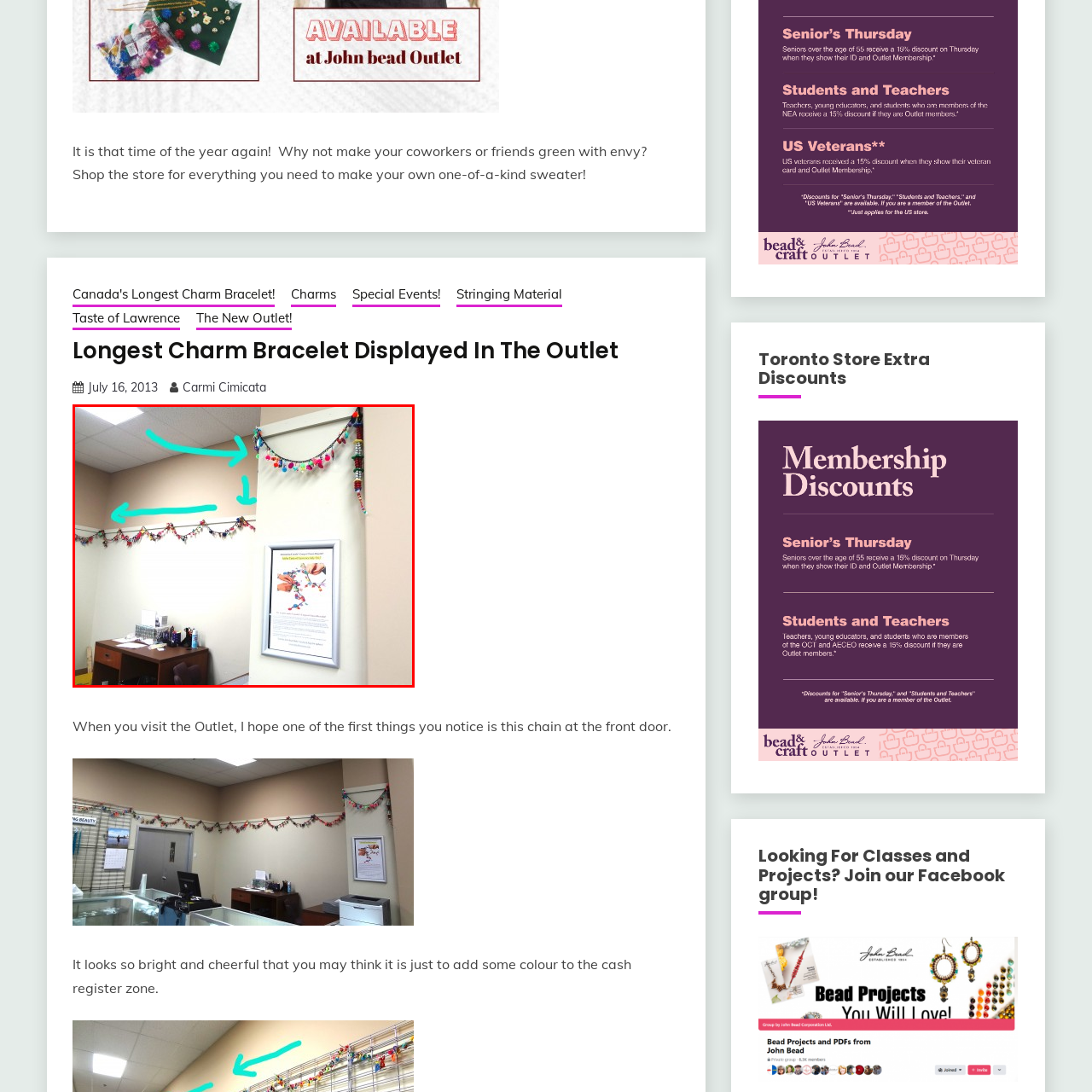What is the framed poster about?
Look closely at the image marked with a red bounding box and answer the question with as much detail as possible, drawing from the image.

The framed poster in the foreground provides instructions or information, possibly related to a crafting project, emphasizing hands-on creativity with images of hands working on the project, suggesting that it is about a crafting project.